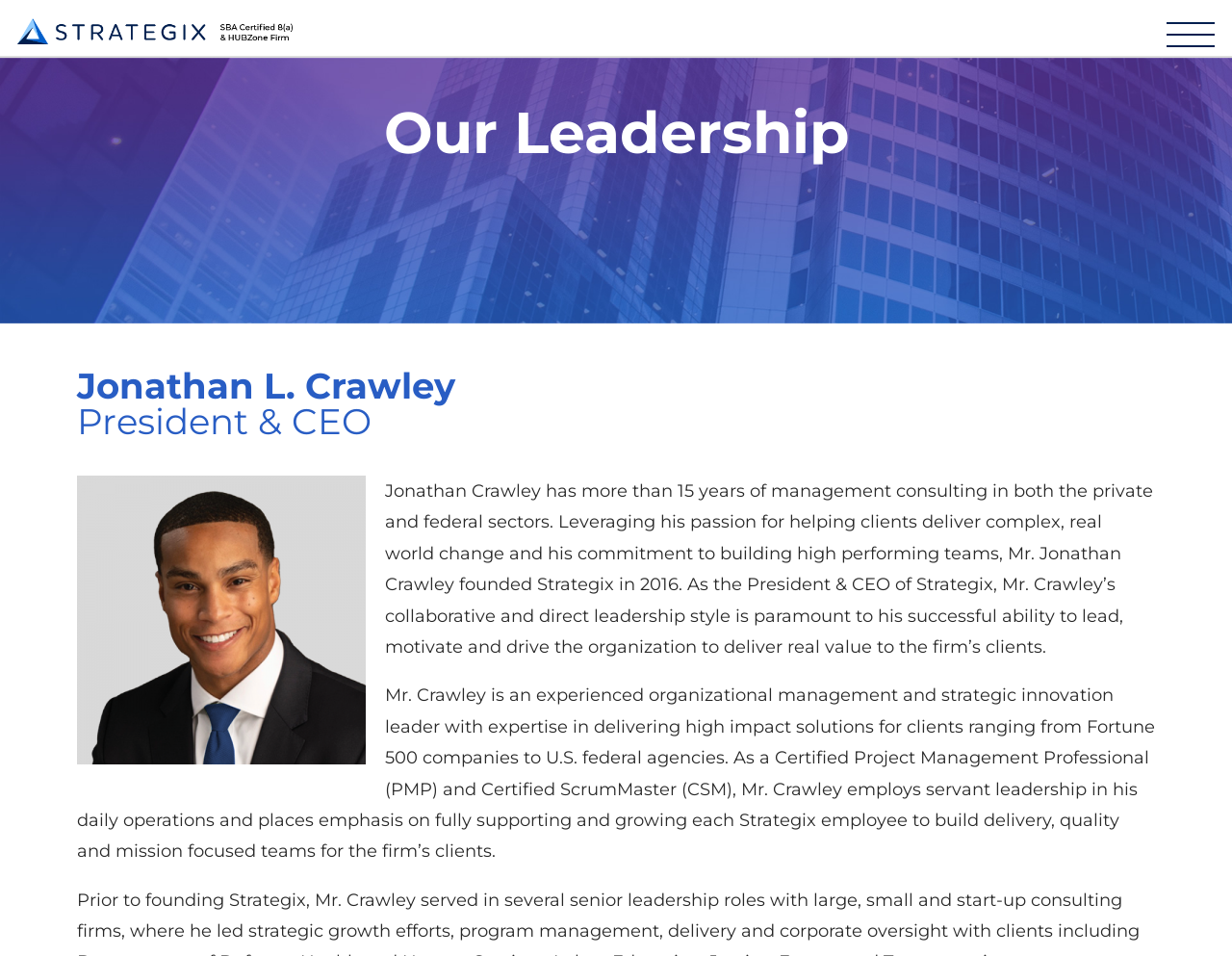Give a complete and precise description of the webpage's appearance.

The webpage is about Jonathan Crawley, the President and CEO of Strategix Management. At the top left, there is a link to an unknown page. On the top right, there is another link to an unknown page. Below these links, there are several links to different sections of the webpage, including "CAPABILITIES", "EXPERIENCE", "CAREERS", "ABOUT US", and others. 

Below the links, there is a large image that spans the entire width of the page, with a caption "About us". 

The main content of the webpage is divided into sections. The first section is titled "Our Leadership" and features a heading "Jonathan L. Crawley President & CEO". Below this heading, there are two paragraphs of text that describe Jonathan Crawley's background and experience. He has over 15 years of management consulting experience and founded Strategix in 2016. The text also highlights his leadership style and expertise in delivering high-impact solutions for clients.